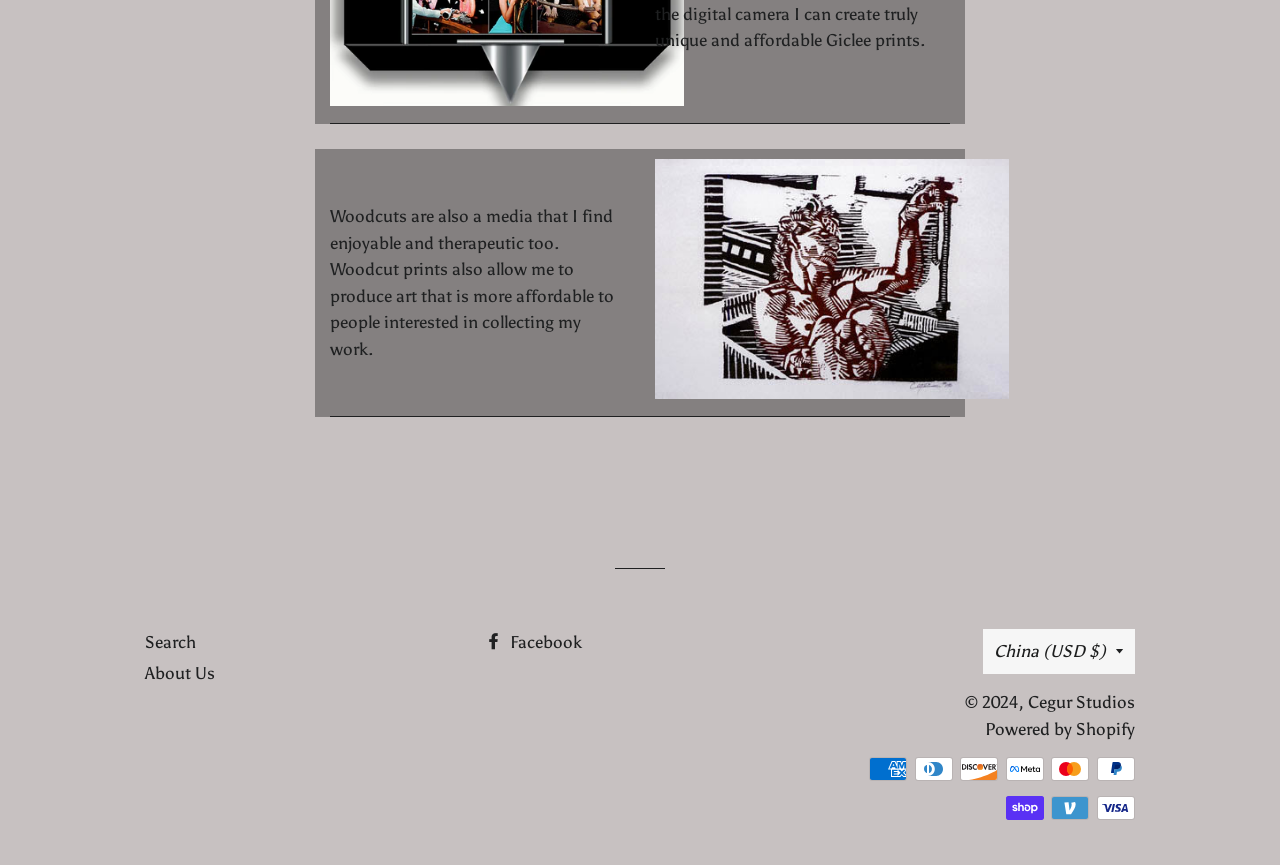Bounding box coordinates are specified in the format (top-left x, top-left y, bottom-right x, bottom-right y). All values are floating point numbers bounded between 0 and 1. Please provide the bounding box coordinate of the region this sentence describes: iTrade FX

None